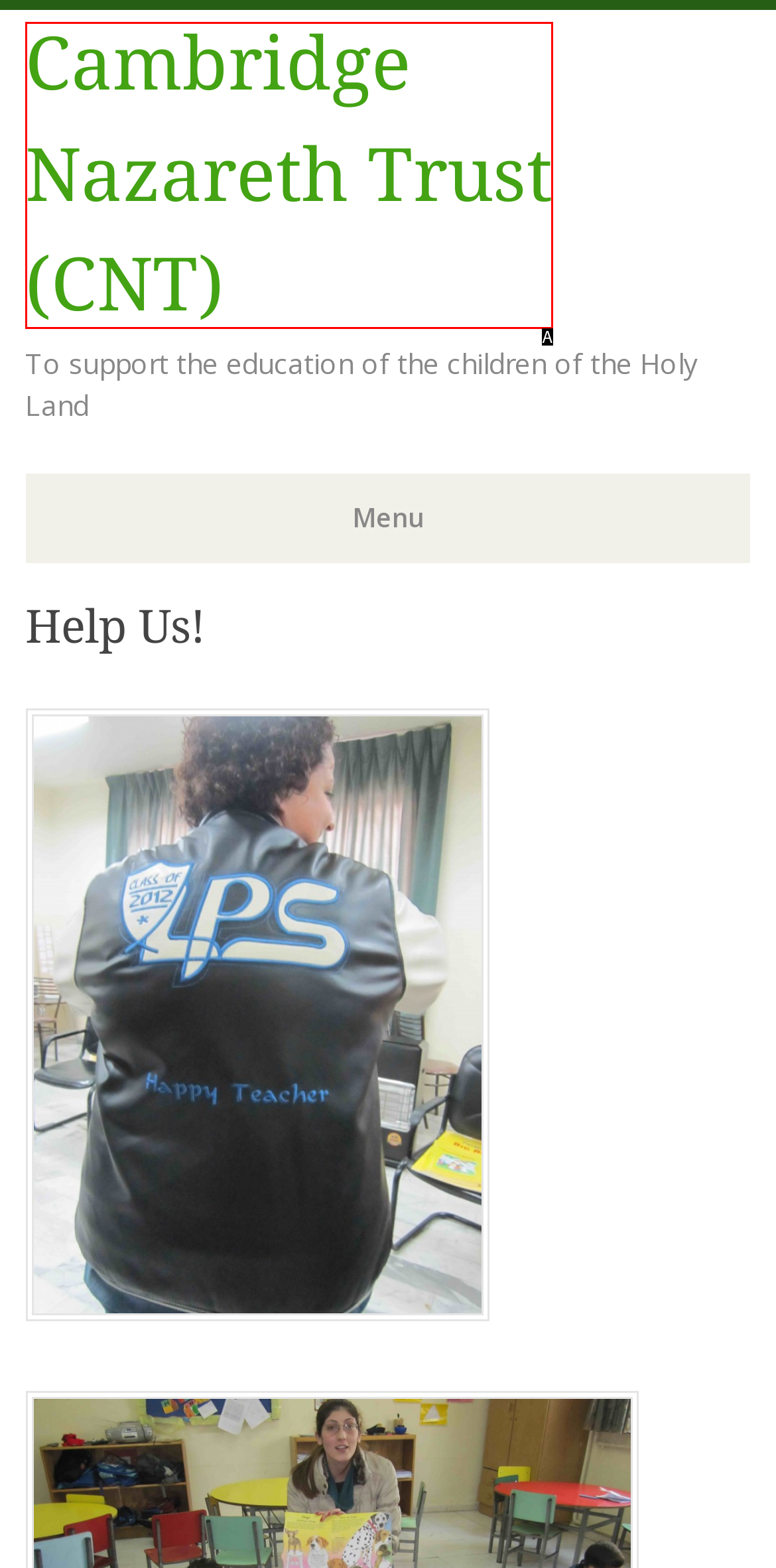Determine the option that best fits the description: aria-label="Facebook"
Reply with the letter of the correct option directly.

None